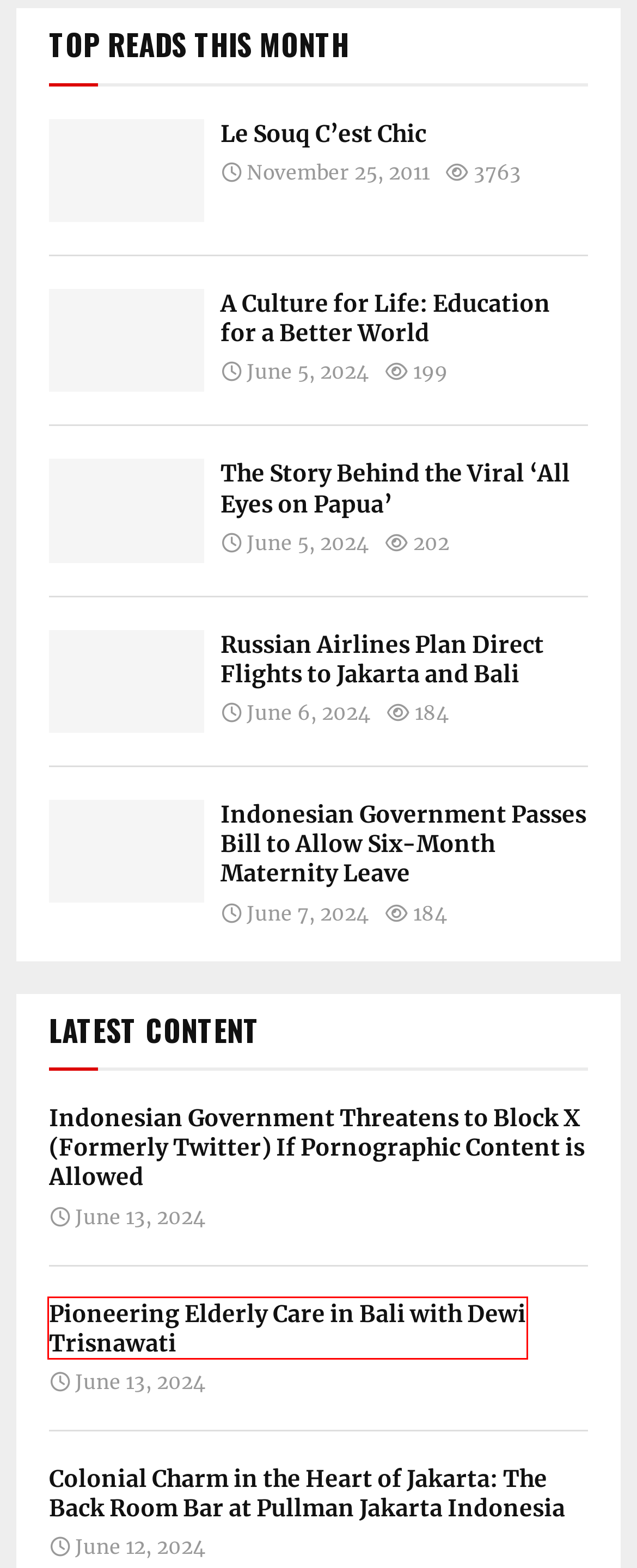Review the screenshot of a webpage that includes a red bounding box. Choose the webpage description that best matches the new webpage displayed after clicking the element within the bounding box. Here are the candidates:
A. The Back Room Bar at Pullman Jakarta Indonesia
B. Government Passes Bill to Allow Six-Month Maternity Leave
C. Pioneering Elderly Care in Bali with Dewi Trisnawati – Indonesia Expat
D. Le Souq C'est Chic – Indonesia Expat
E. A Culture for Life: Education for a Better World – Indonesia Expat
F. The Story Behind the Viral 'All Eyes on Papua' – Indonesia Expat
G. Indonesia Threatens to Block X Over Pornographic Content
H. Russian Airlines Plan Direct Flights to Jakarta and Bali – Indonesia Expat

C